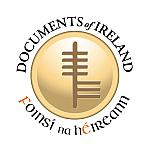Describe every important feature and element in the image comprehensively.

The image showcases the emblem of "Documents of Ireland," which signifies a collection dedicated to Irish historical texts and resources. The logo prominently features a stylized representation of a tree within a circular golden background, symbolizing growth, knowledge, and the deep roots of Irish heritage. Above the emblem, the words "DOCUMENTS OF IRELAND" are elegantly inscribed in an arch, while below, the phrase "Foinse na hÉireann" translates to "Source of Ireland," reinforcing the significance of this collection as a pivotal resource for understanding Irish history and culture. This visual identity reflects both academic rigor and cultural appreciation, making it a recognized symbol within the realm of Irish studies.